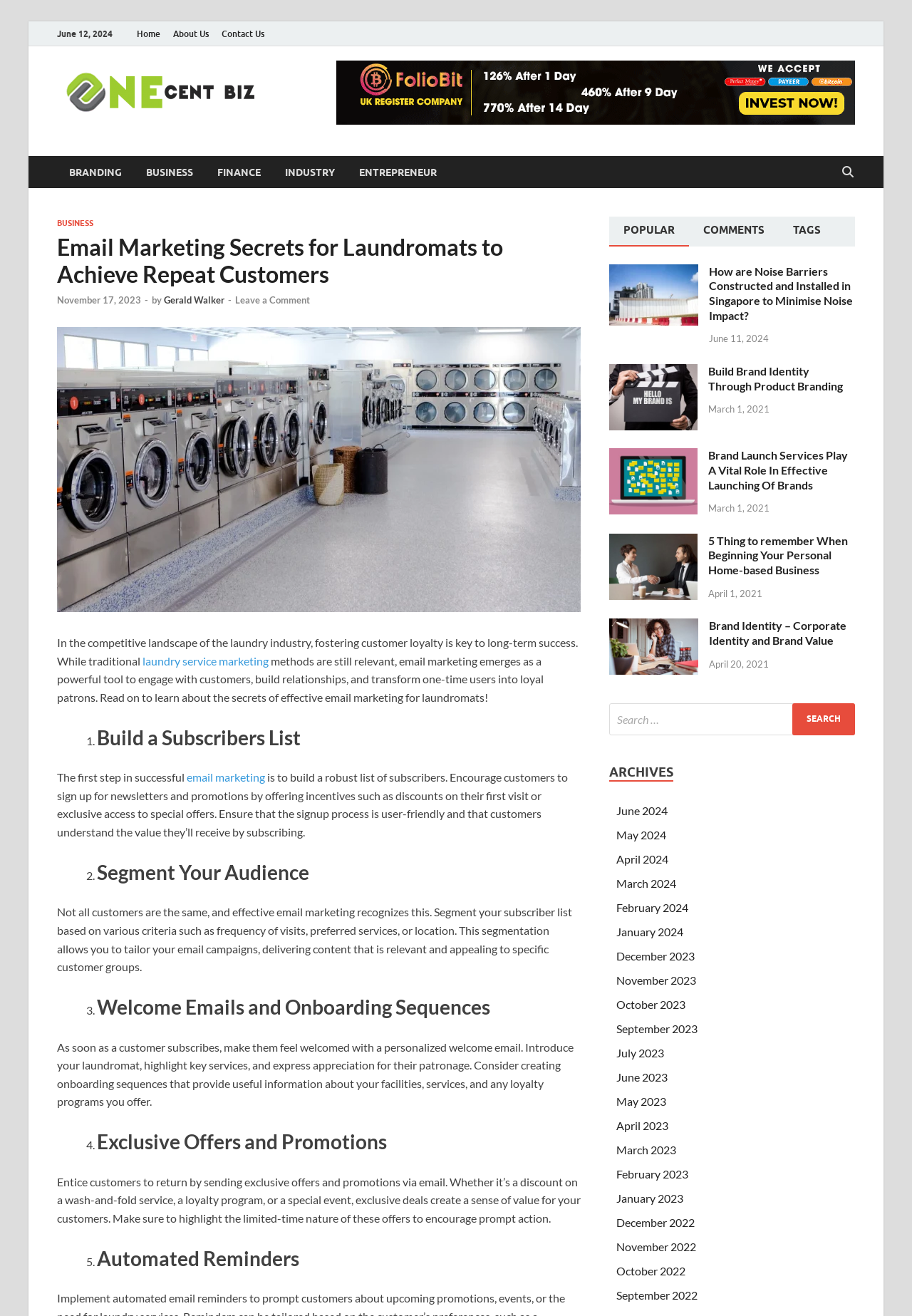What type of content is provided in the welcome email?
Please give a detailed and elaborate explanation in response to the question.

According to the article, the welcome email introduces the laundromat, highlights key services, and expresses appreciation for the customer's patronage, implying that the type of content provided in the welcome email is an introduction to the laundromat.